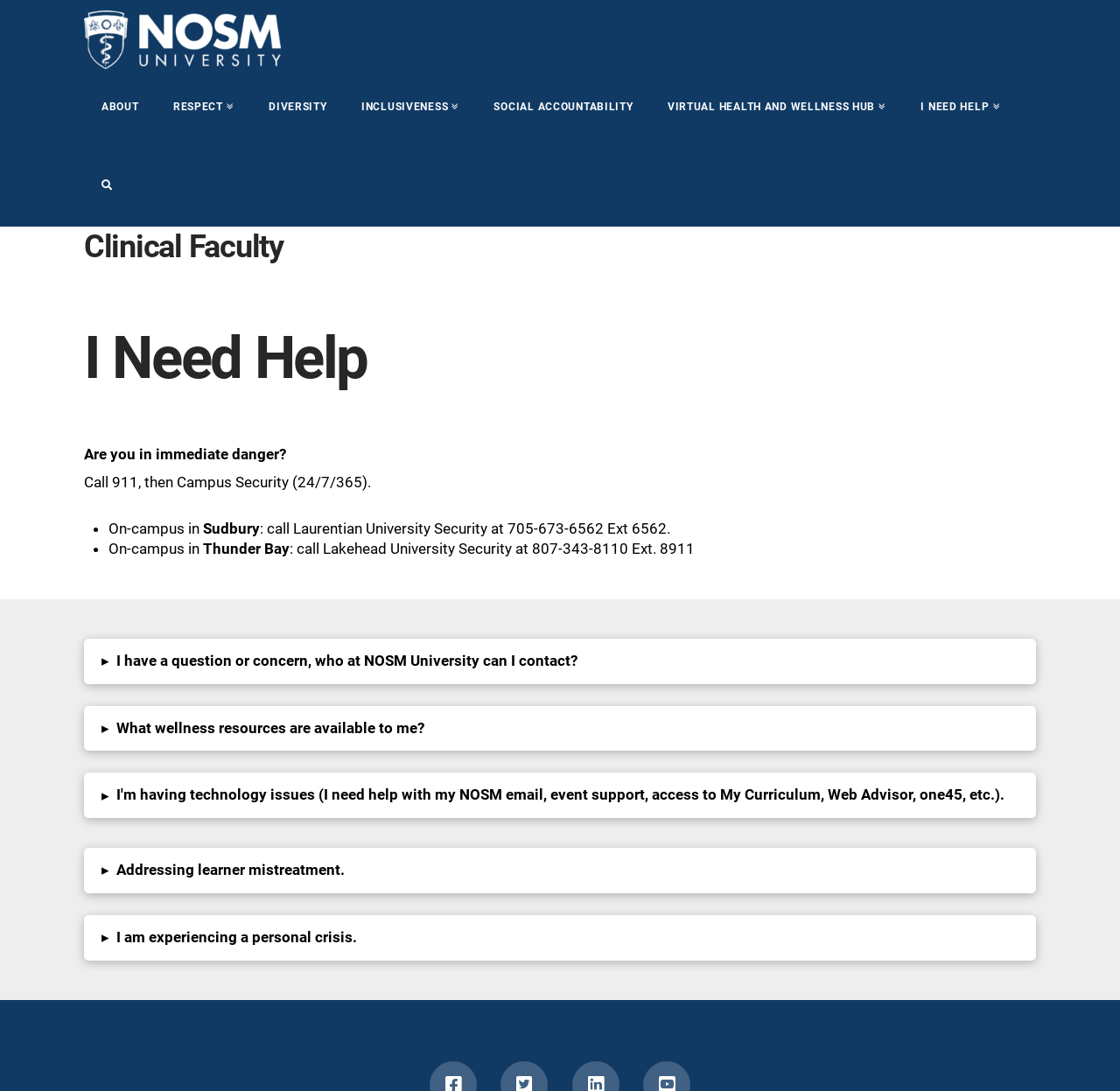What should you do if you are in immediate danger?
Please provide a single word or phrase answer based on the image.

Call 911, then Campus Security